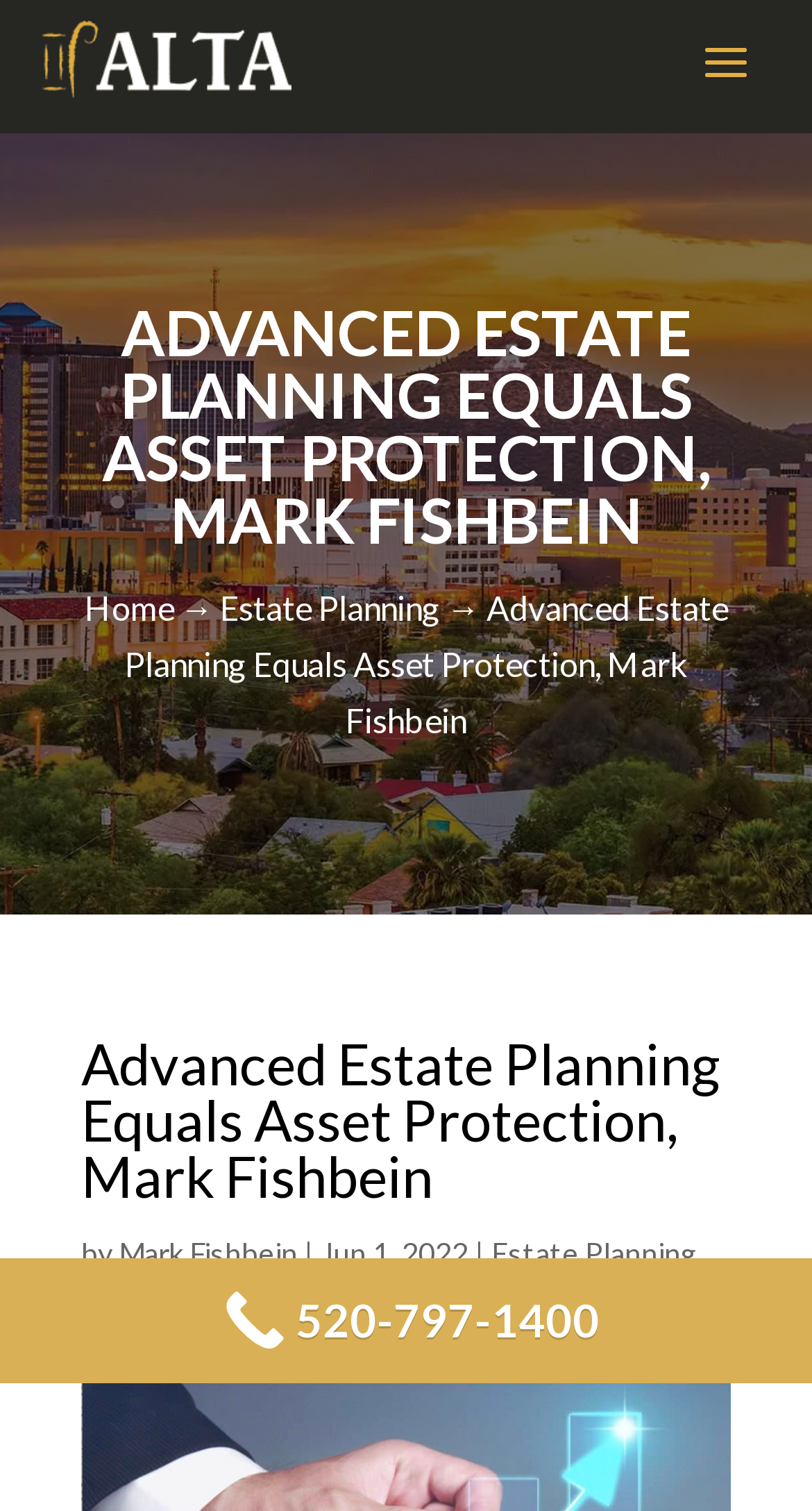Answer succinctly with a single word or phrase:
Who wrote the article?

Mark Fishbein